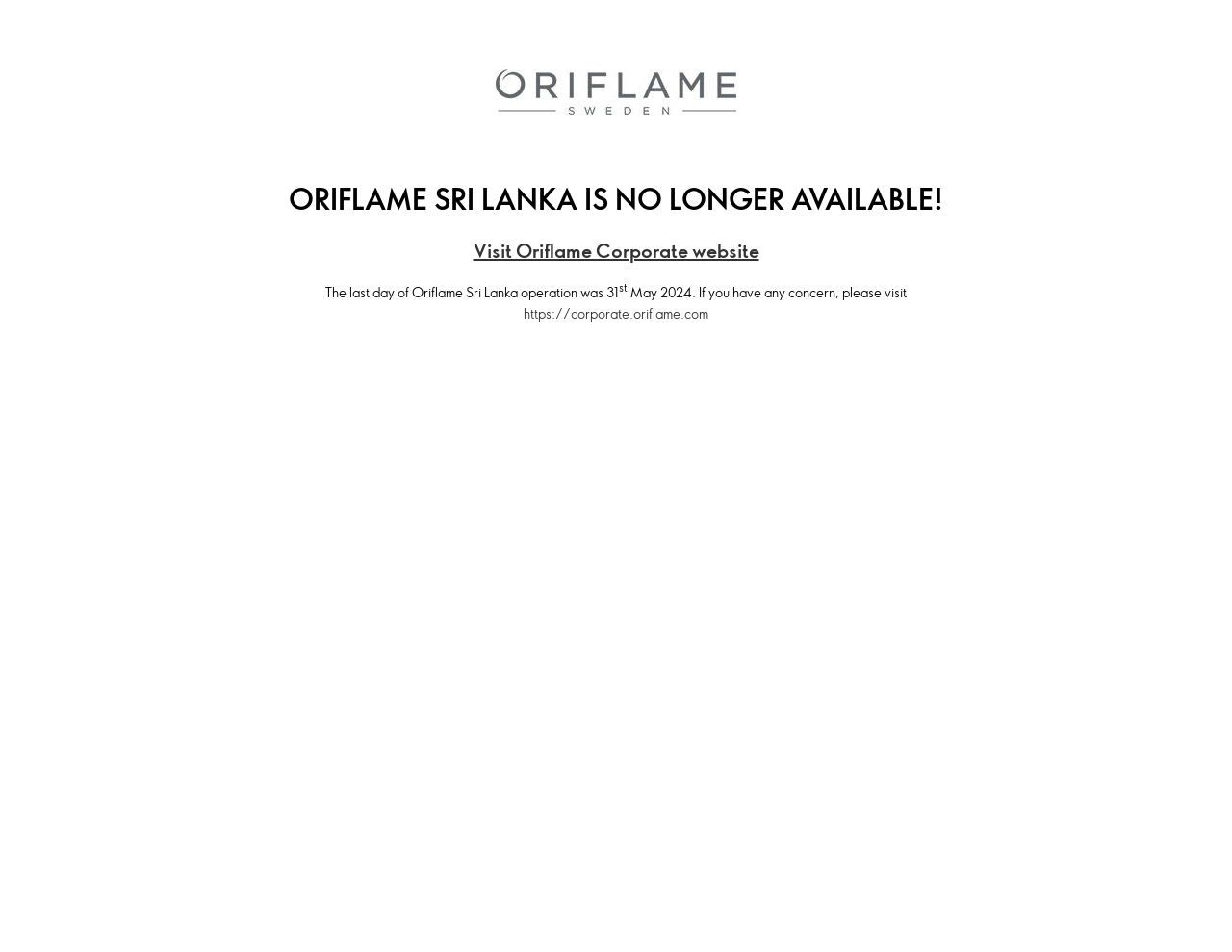Describe all significant elements and features of the webpage.

The webpage appears to be a notice page from Oriflame Cosmetics, announcing the closure of their Sri Lanka operation. At the top of the page, there is a prominent image, taking up about a quarter of the screen width, positioned slightly above the center of the page.

Below the image, a large heading dominates the page, stating "ORIFLAME SRI LANKA IS NO LONGER AVAILABLE!" in bold font, spanning the entire width of the page. 

Underneath this heading, another heading follows, "Visit Oriflame Corporate website", which is also full-width. This heading contains a link with the same text, positioned roughly in the center of the page.

The main content of the page is a paragraph of text, divided into three parts. The first part, "The last day of Oriflame Sri Lanka operation was 31", is positioned slightly to the right of the center of the page. A superscript symbol is placed immediately to the right of the text "31". The second part, "May 2024. If you have any concern, please visit", continues from the first part, aligned to the right edge of the first part. The third part is a link to "https://corporate.oriflame.com", positioned slightly below the second part, roughly in the center of the page.

Overall, the page has a simple and straightforward layout, with clear headings and concise text, conveying the important information about the closure of Oriflame Sri Lanka operation.